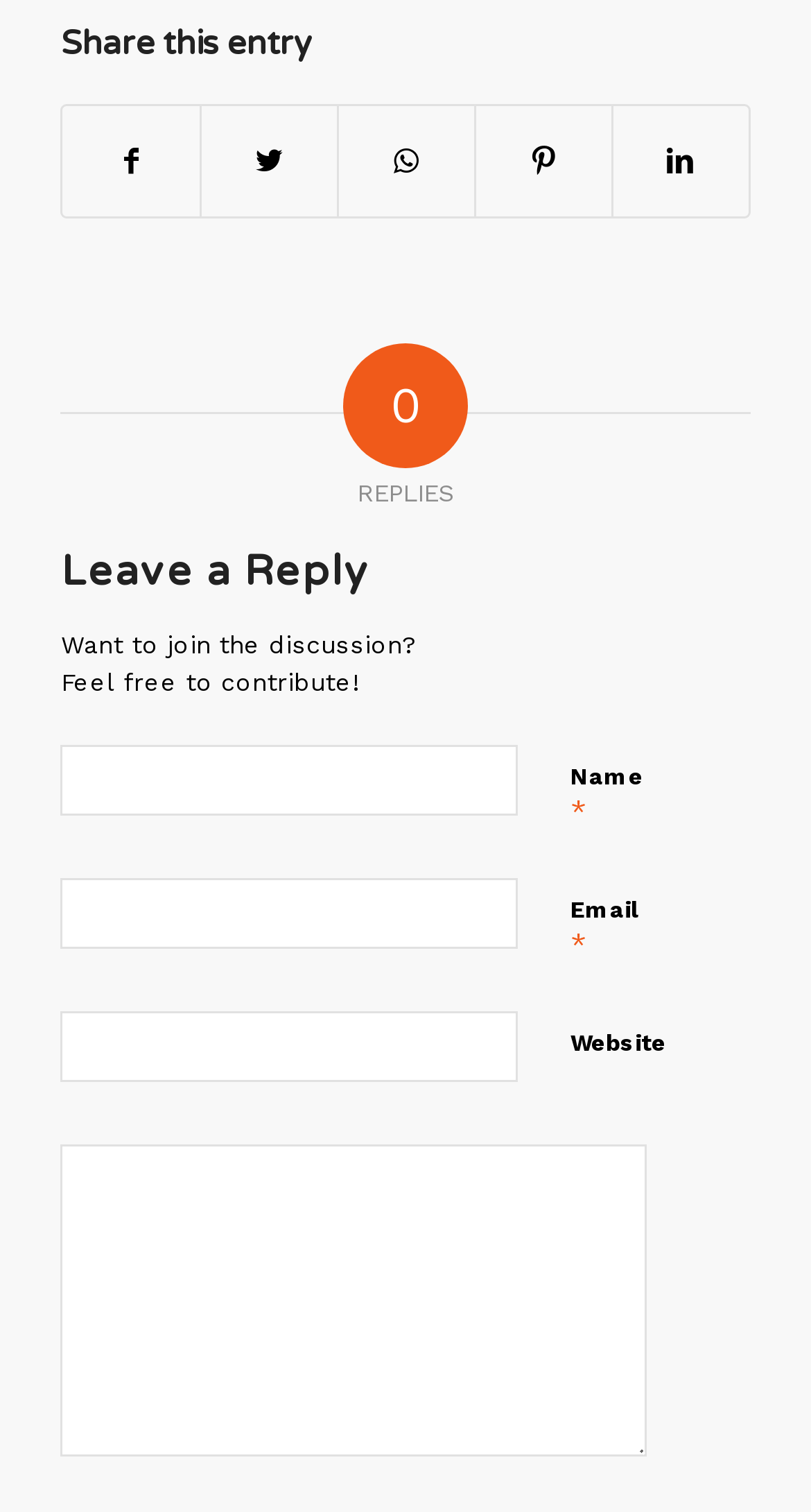Can you specify the bounding box coordinates of the area that needs to be clicked to fulfill the following instruction: "Share on Facebook"?

[0.078, 0.07, 0.247, 0.143]